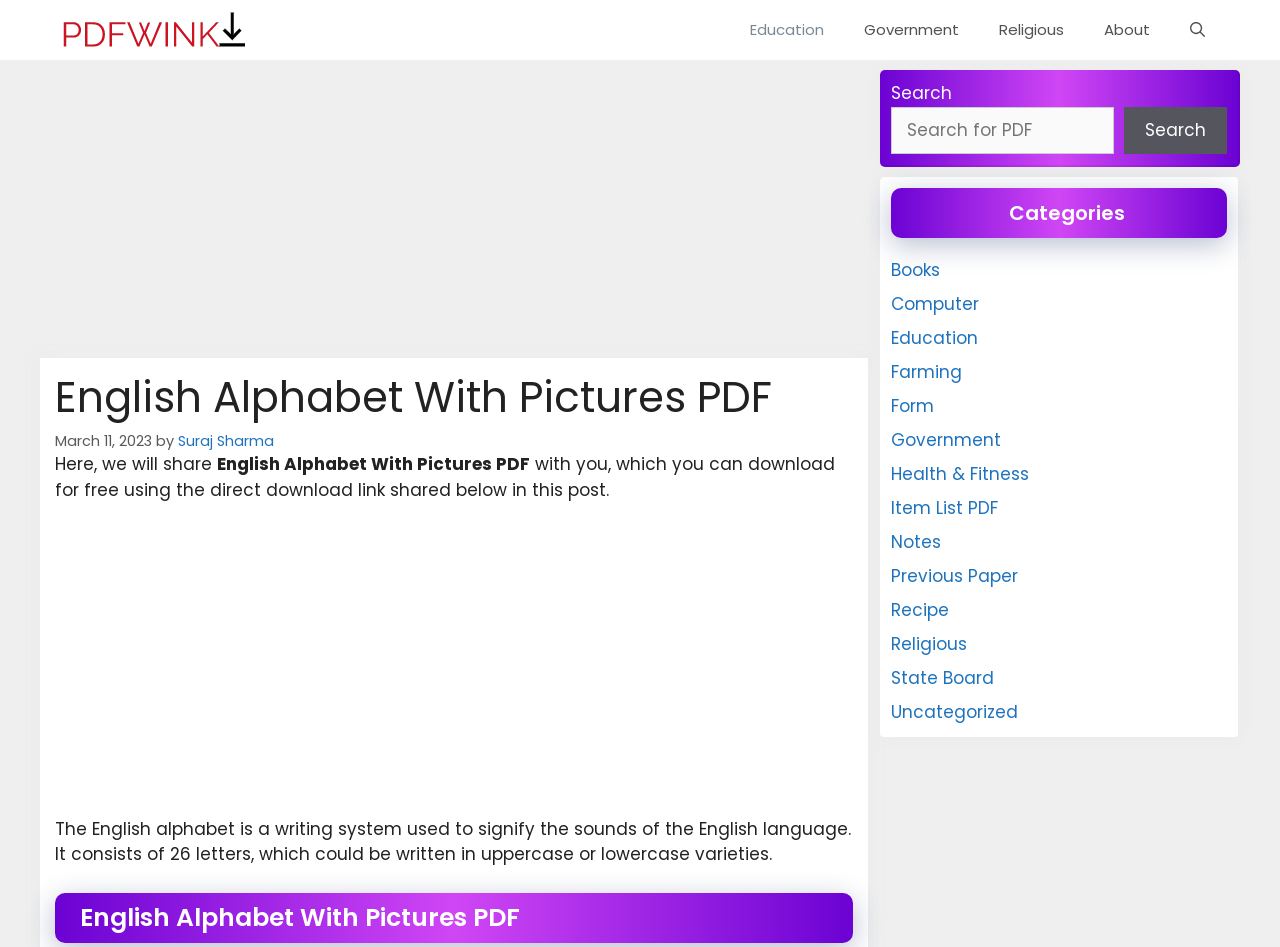Select the bounding box coordinates of the element I need to click to carry out the following instruction: "Search for something".

[0.696, 0.112, 0.87, 0.163]